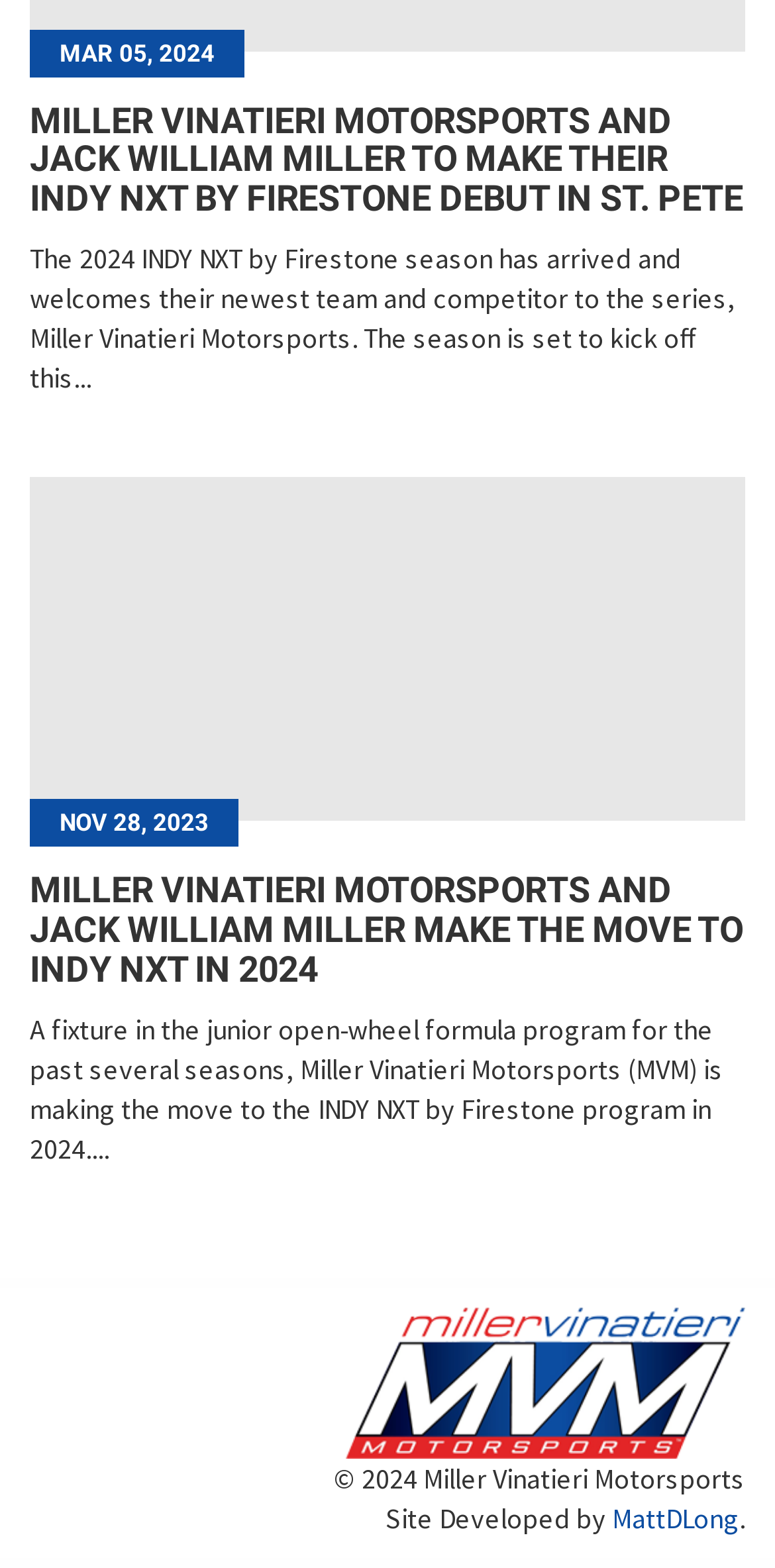Find the bounding box coordinates corresponding to the UI element with the description: "MattDLong". The coordinates should be formatted as [left, top, right, bottom], with values as floats between 0 and 1.

[0.79, 0.956, 0.954, 0.979]